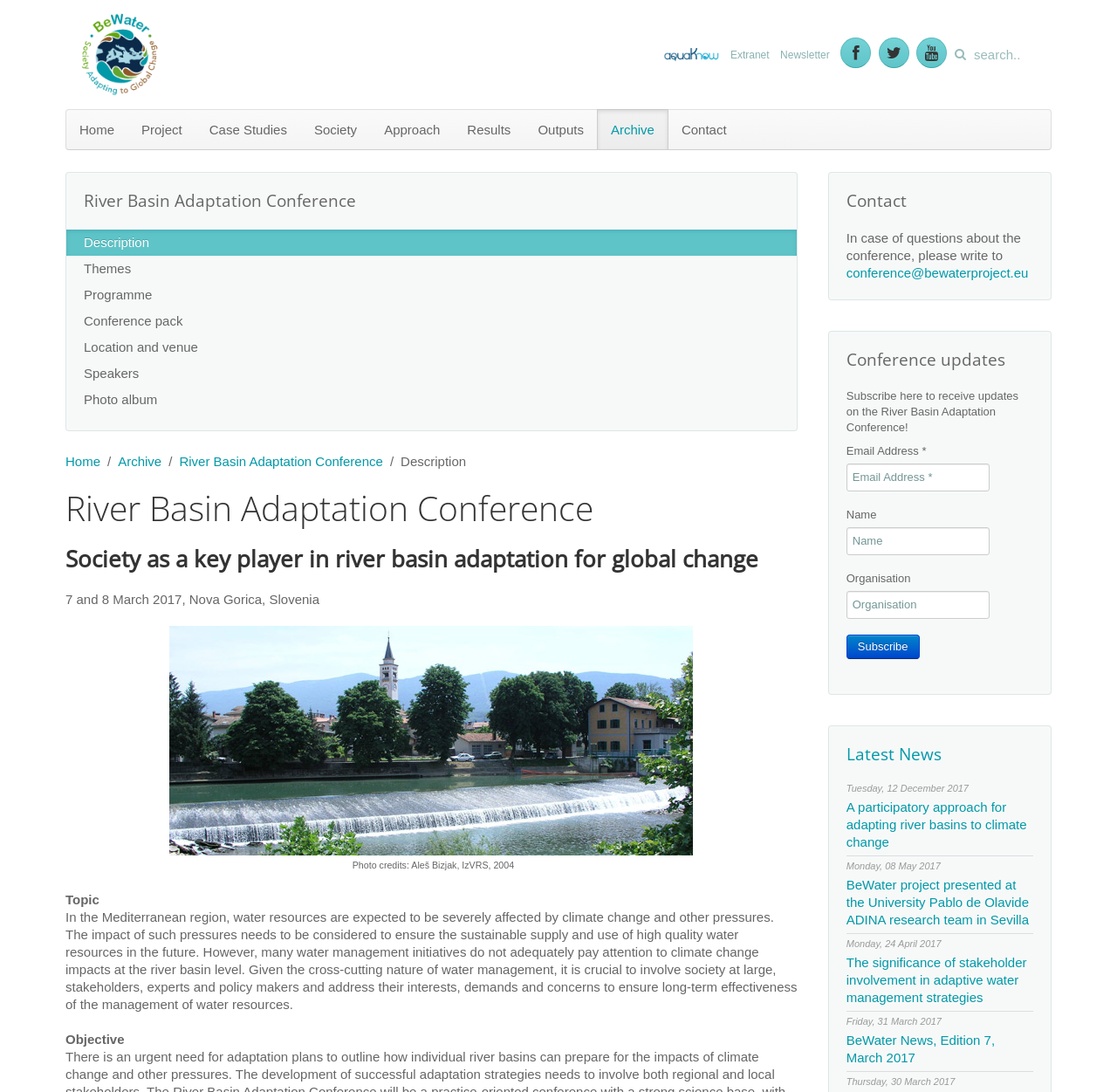Find the bounding box coordinates of the UI element according to this description: "alt="TechDay logo"".

None